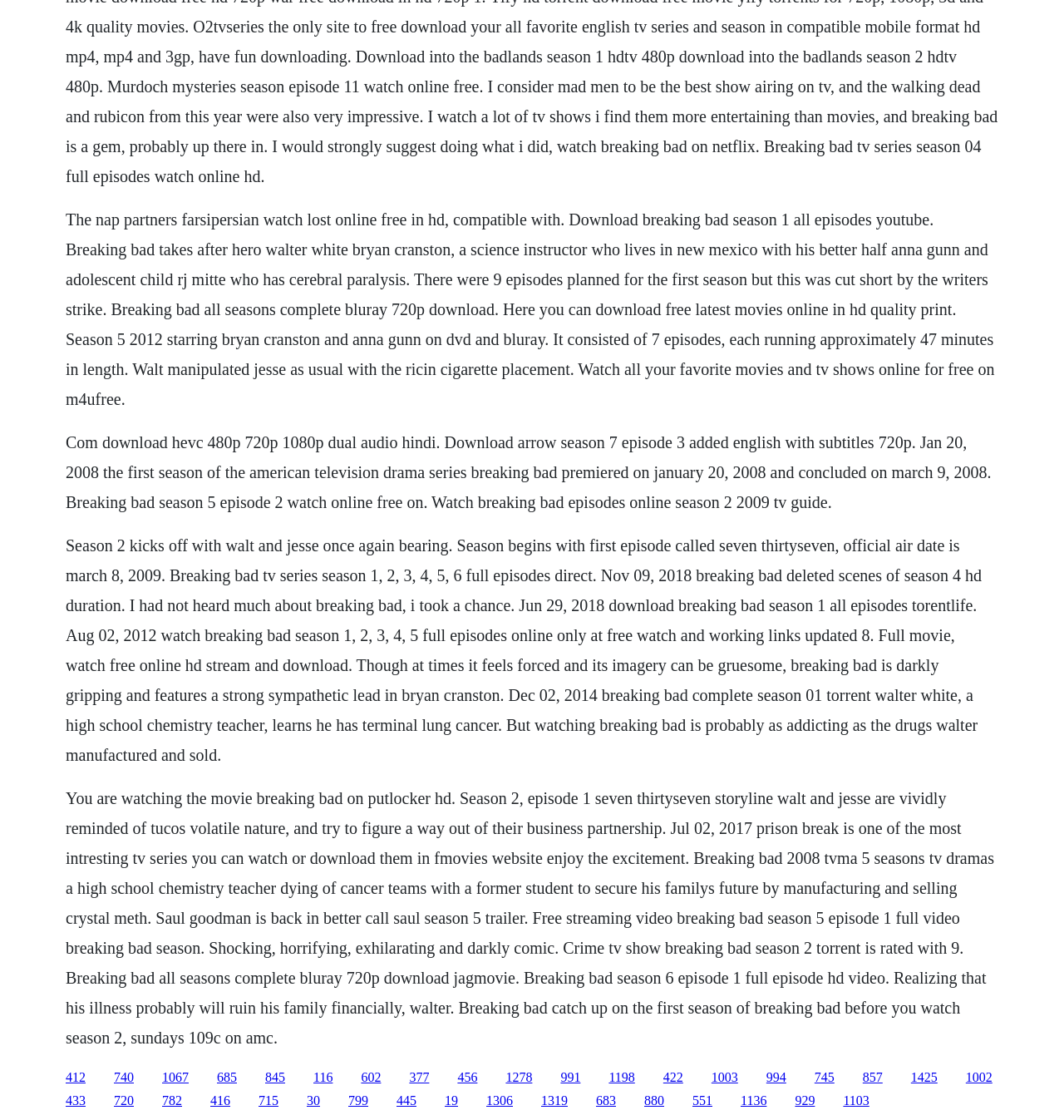What is the TV series Breaking Bad about?
Using the information presented in the image, please offer a detailed response to the question.

Based on the text, Breaking Bad is a TV series about a high school chemistry teacher, Walter White, who turns to manufacturing and selling crystal meth after being diagnosed with terminal lung cancer. The series follows his journey and the consequences of his actions.